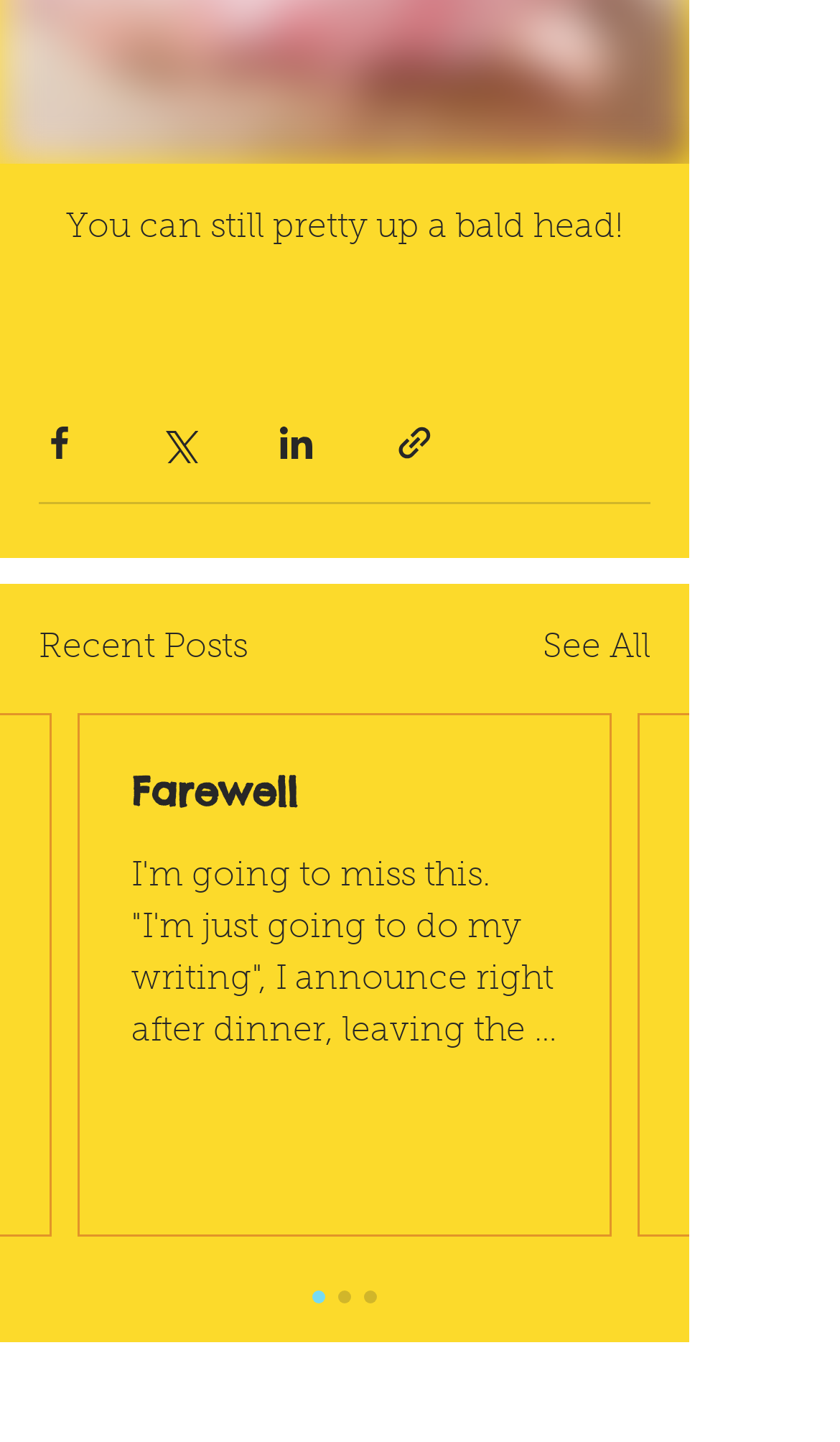Provide a short answer to the following question with just one word or phrase: What is the title of the section below the sharing buttons?

Recent Posts